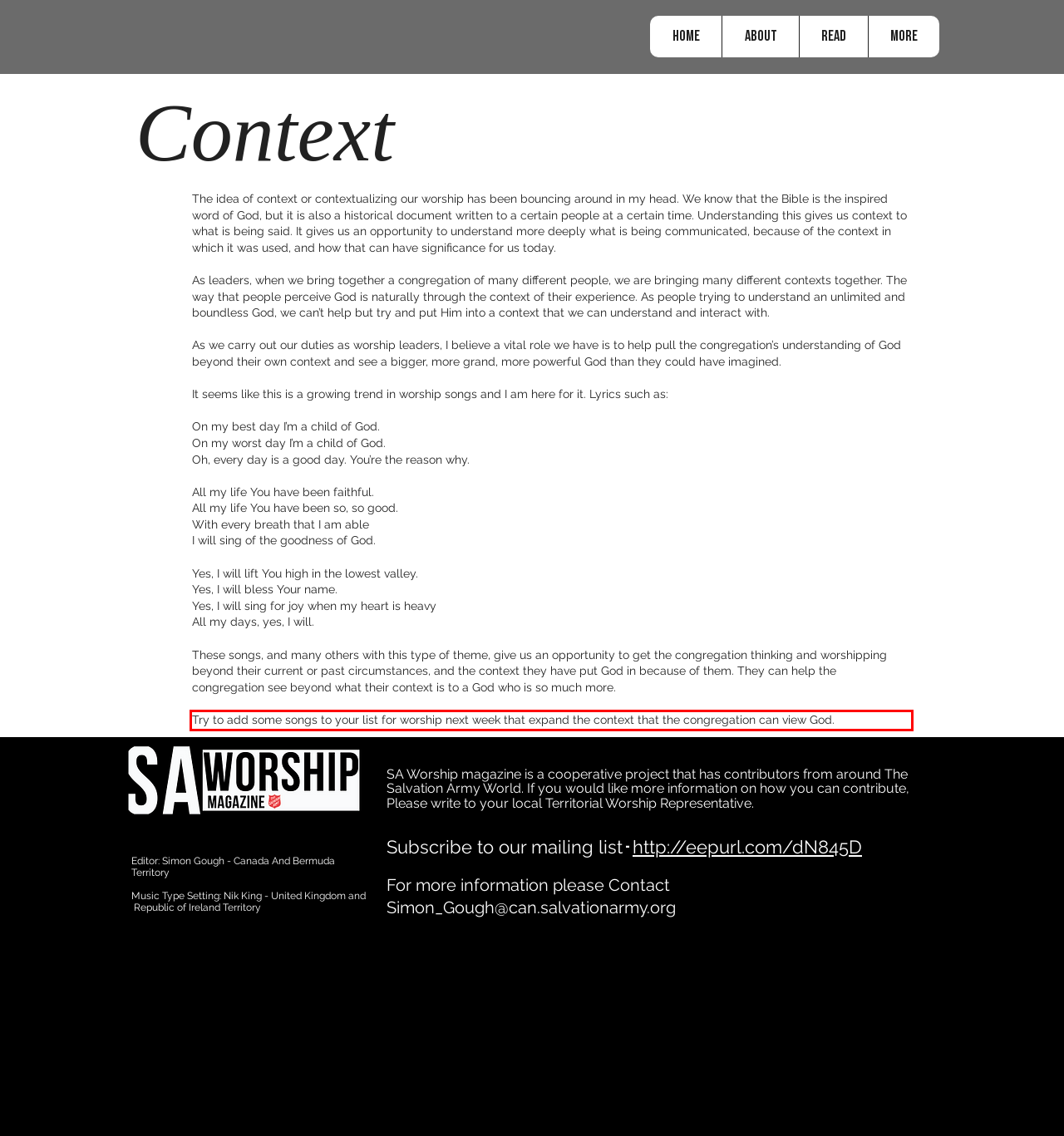Please identify and extract the text from the UI element that is surrounded by a red bounding box in the provided webpage screenshot.

Try to add some songs to your list for worship next week that expand the context that the congregation can view God.